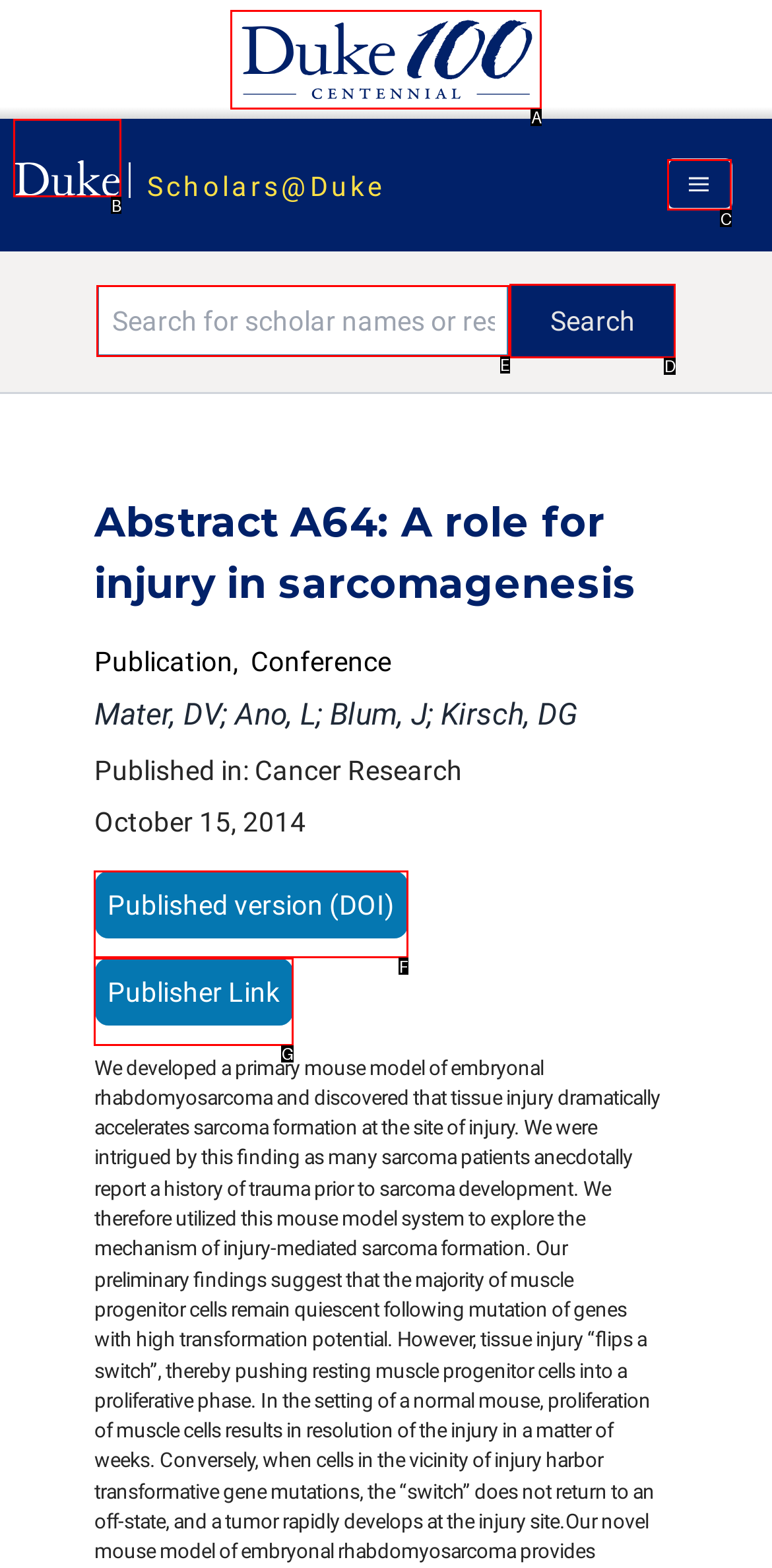Pick the HTML element that corresponds to the description: Published version (DOI)
Answer with the letter of the correct option from the given choices directly.

F